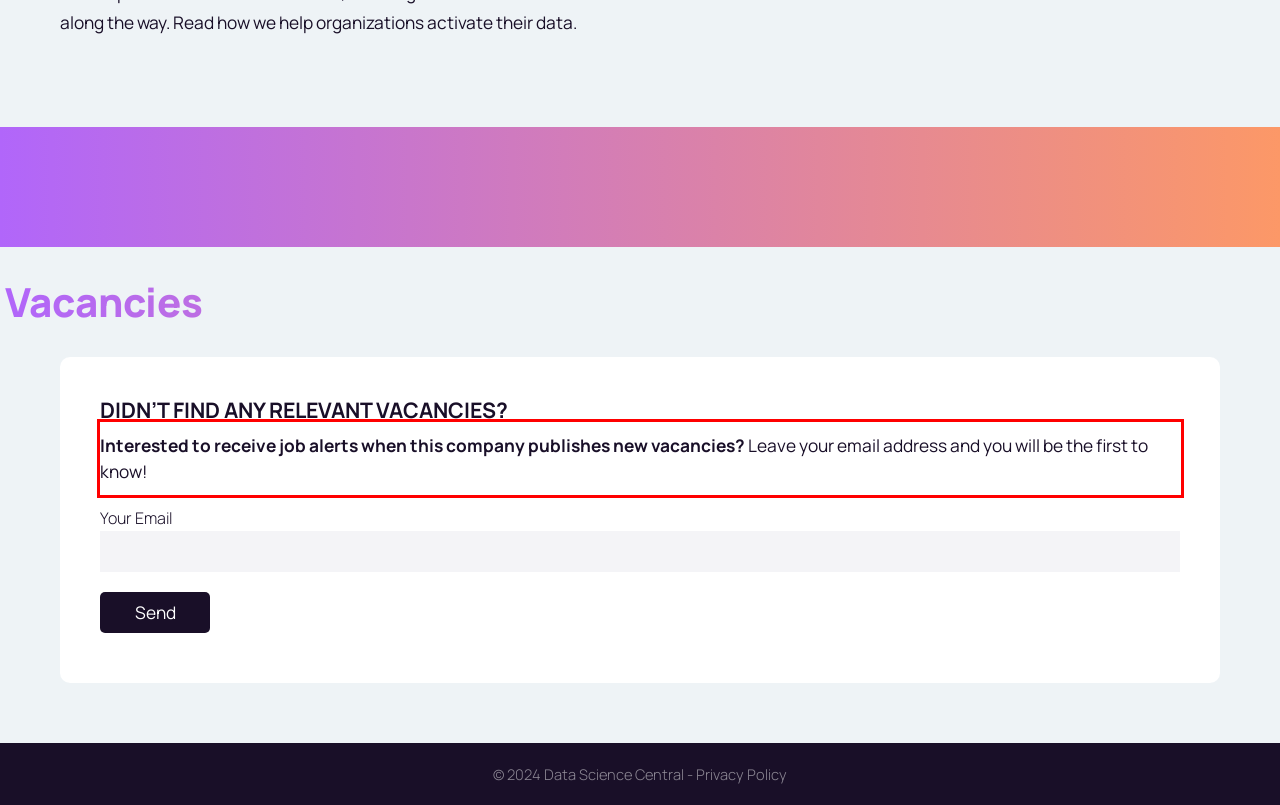Given a webpage screenshot, locate the red bounding box and extract the text content found inside it.

Interested to receive job alerts when this company publishes new vacancies? Leave your email address and you will be the first to know!